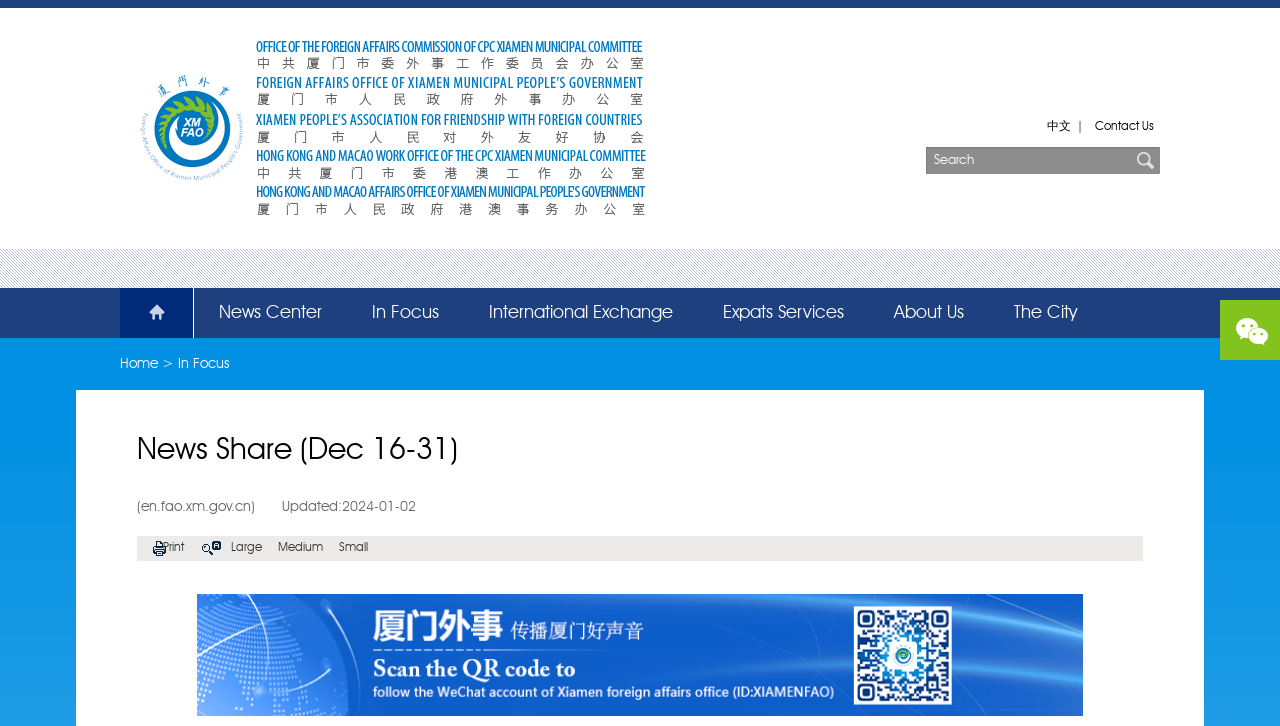Given the element description Send, identify the bounding box coordinates for the UI element on the webpage screenshot. The format should be (top-left x, top-left y, bottom-right x, bottom-right y), with values between 0 and 1.

None